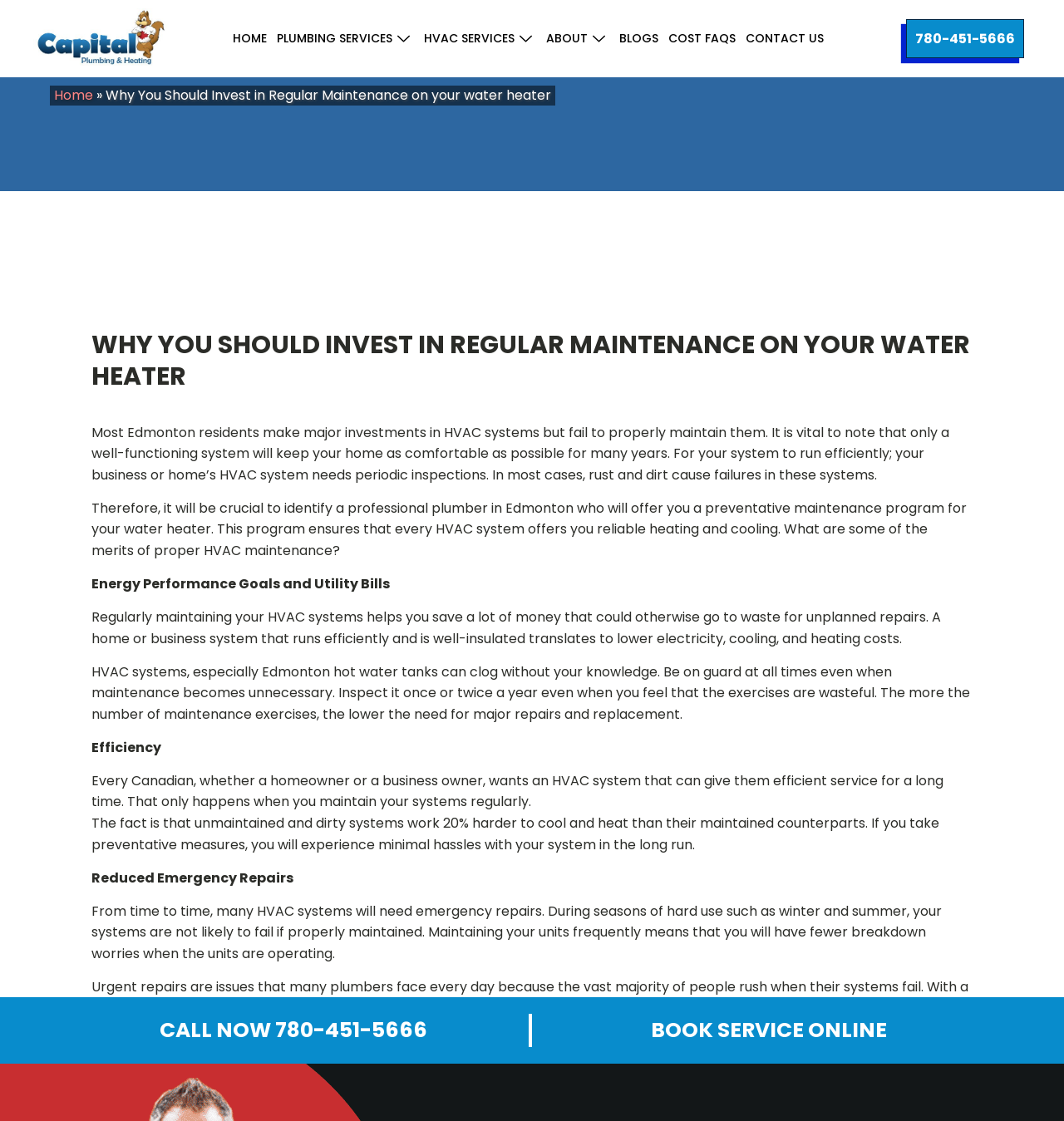Please locate the bounding box coordinates of the element that should be clicked to achieve the given instruction: "Call 780-451-5666".

[0.851, 0.017, 0.962, 0.052]